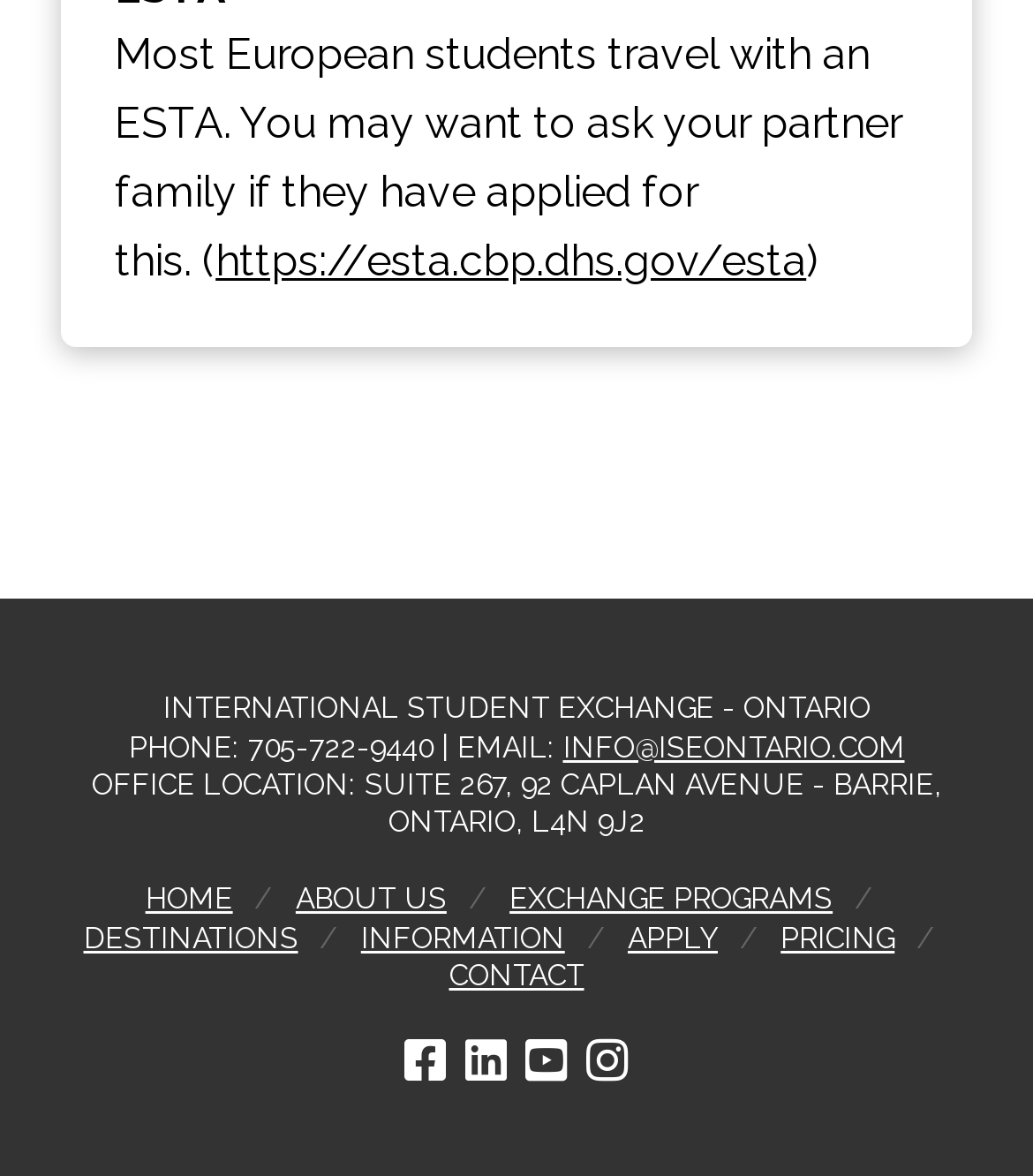What is the link to the ESTA website?
Kindly offer a detailed explanation using the data available in the image.

I found the link by looking at the link element with the content 'https://esta.cbp.dhs.gov/esta' which is located at the coordinates [0.209, 0.199, 0.781, 0.242]